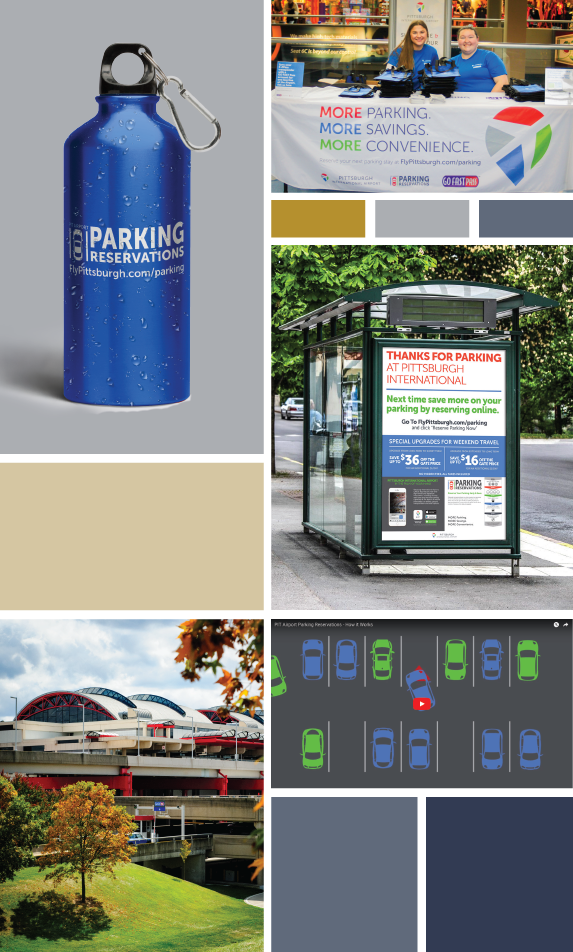Illustrate the scene in the image with a detailed description.

The image features various promotional materials for the Grant Oliver Corporation's parking services at Pittsburgh International Airport. At the center, a bright blue water bottle with the text "PARKING RESERVATIONS" prominently displayed, directing customers to the website FlyPittsburgh.com/parking. Surrounding the bottle, are dynamic visuals of a promotional booth manned by smiling staff, showcasing shirts and signage emphasizing "More Parking. More Savings. More Convenience." There's also an informational kiosk with a detailed sign thanking customers for utilizing services at the airport and offering price details for parking. Notably, images of different parking areas and layouts illustrate the strategic planning behind the parking services. The overall composition highlights the company's commitment to enhancing traveler convenience and promoting their offerings effectively.